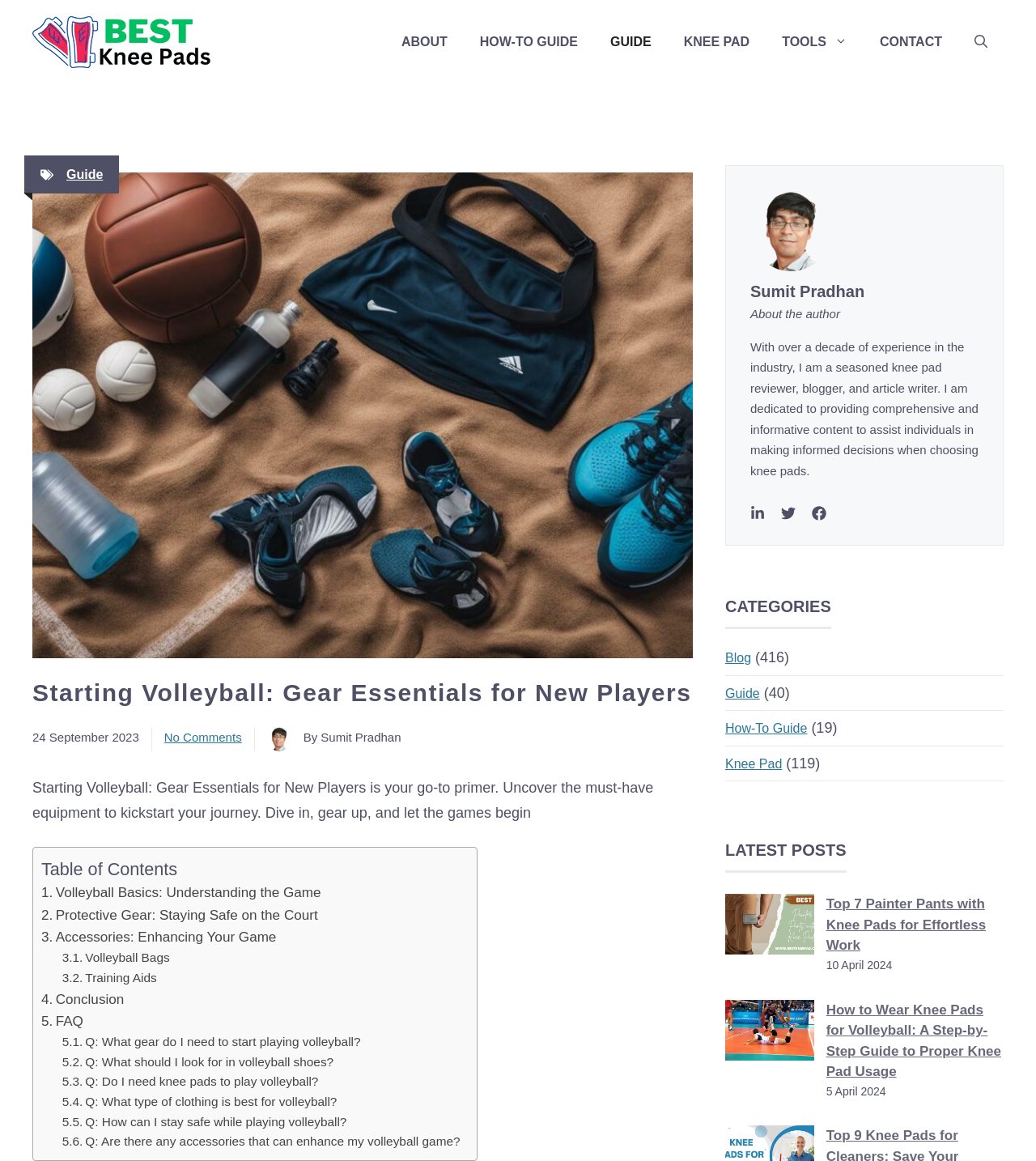Locate the bounding box coordinates of the segment that needs to be clicked to meet this instruction: "Open the search".

[0.925, 0.015, 0.969, 0.057]